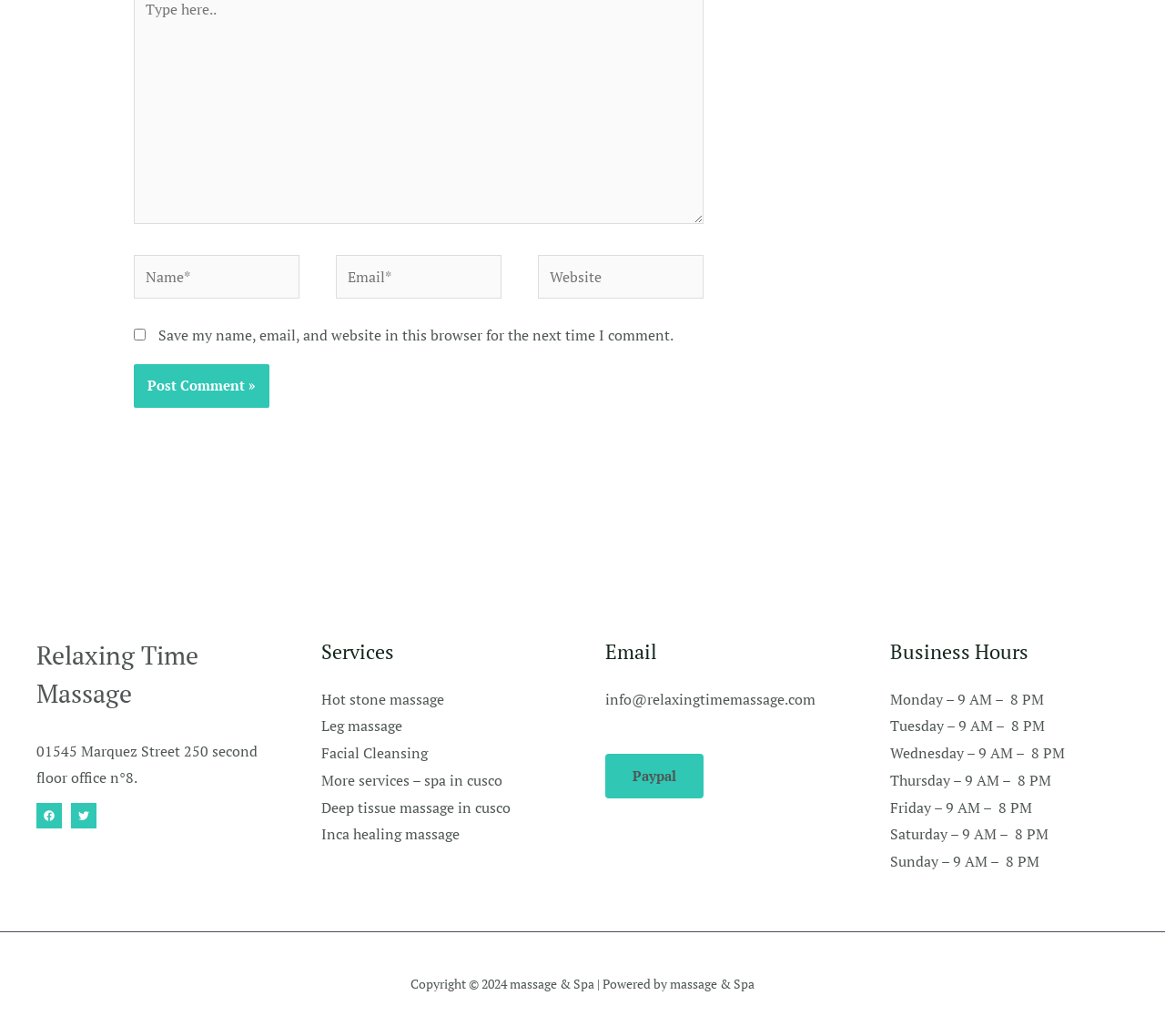What are the business hours on Monday?
Kindly offer a comprehensive and detailed response to the question.

I found a StaticText element with the text 'Monday – 9 AM – 8 PM' under the 'Footer Widget 4' section, which indicates the business hours on Monday.